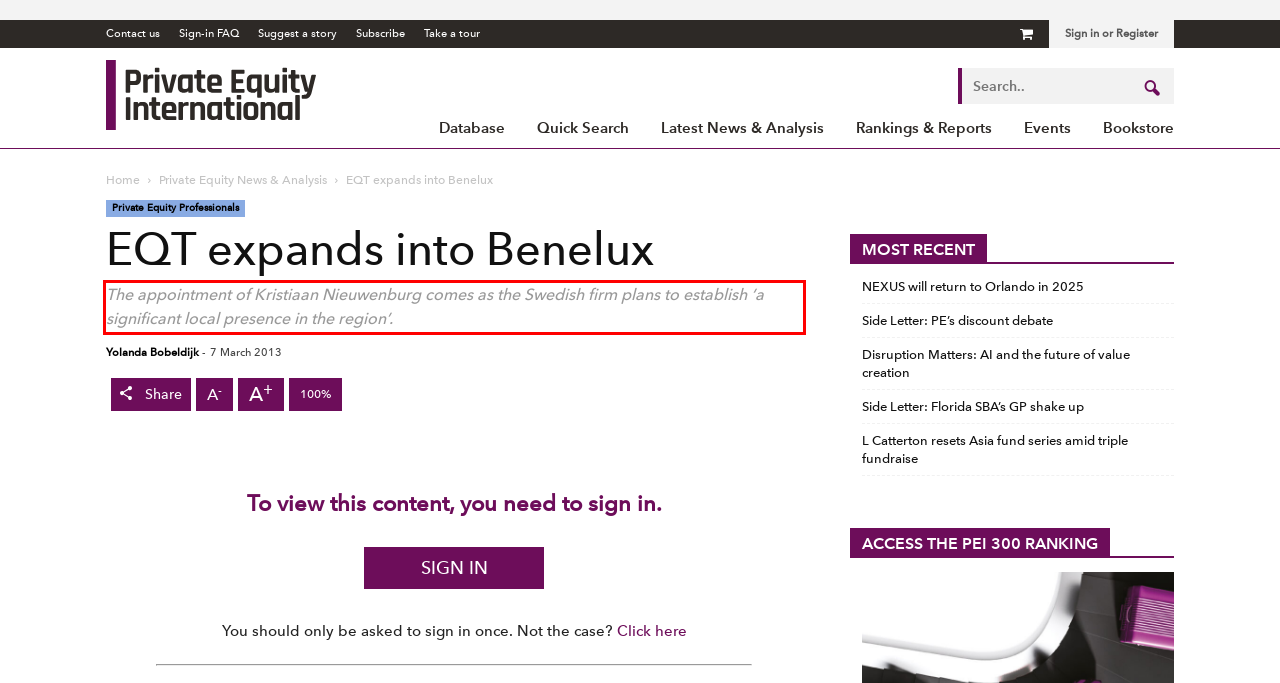From the screenshot of the webpage, locate the red bounding box and extract the text contained within that area.

The appointment of Kristiaan Nieuwenburg comes as the Swedish firm plans to establish ‘a significant local presence in the region’.